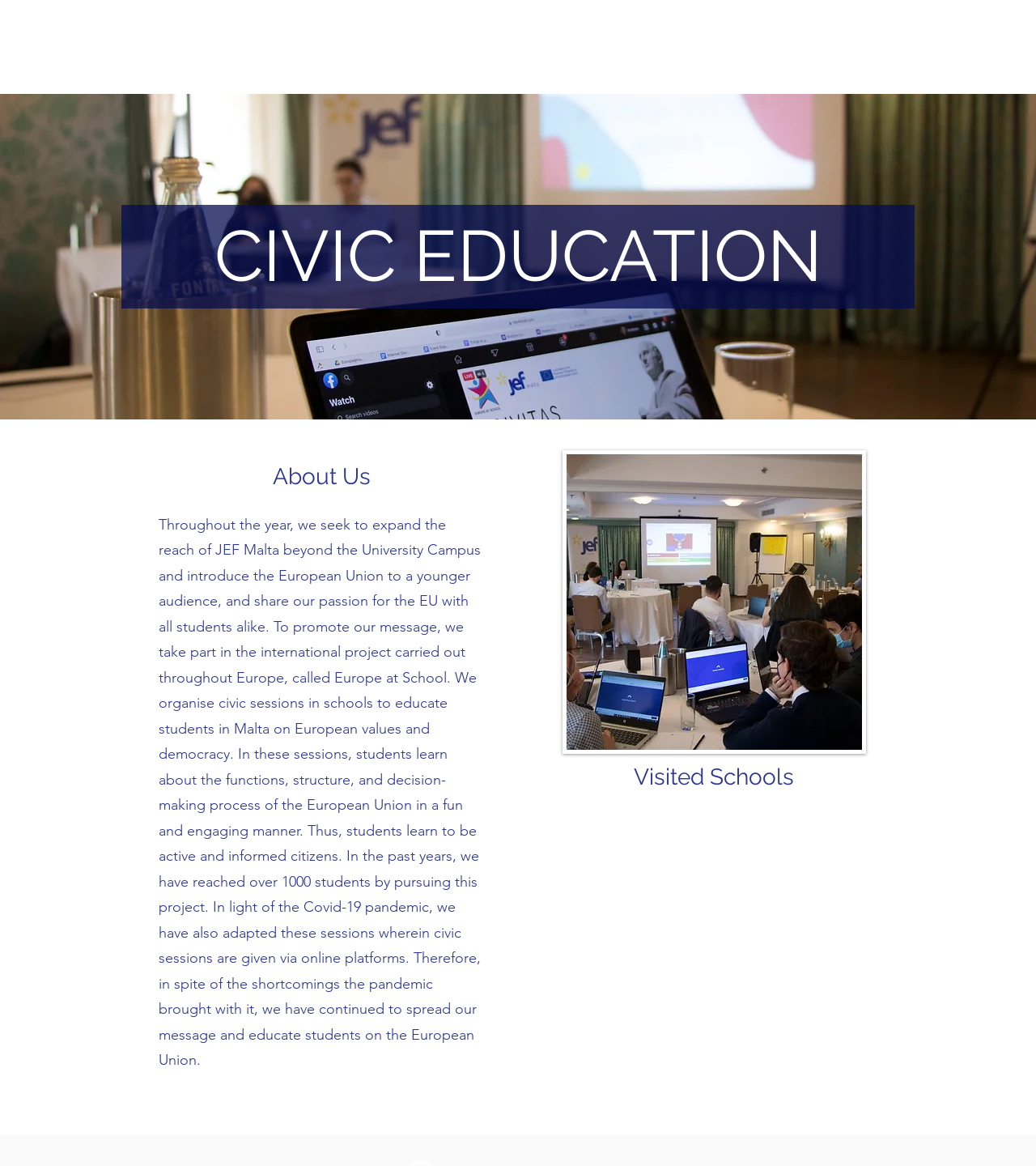Find the bounding box coordinates of the UI element according to this description: "parent_node: CIVIC EDUCATION".

[0.538, 0.68, 0.841, 0.928]